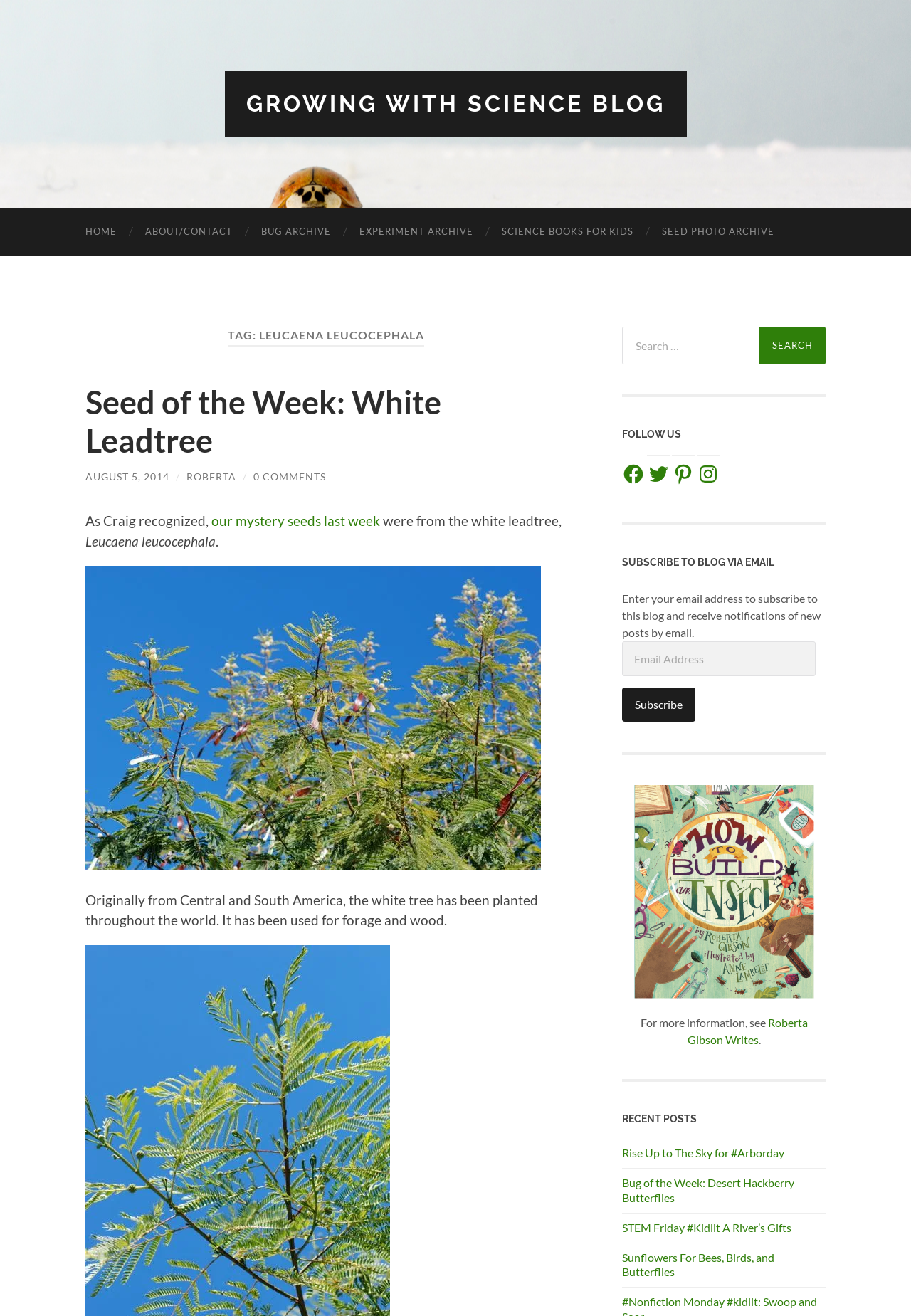Respond to the question below with a concise word or phrase:
What is the purpose of the white leadtree?

Forage and wood